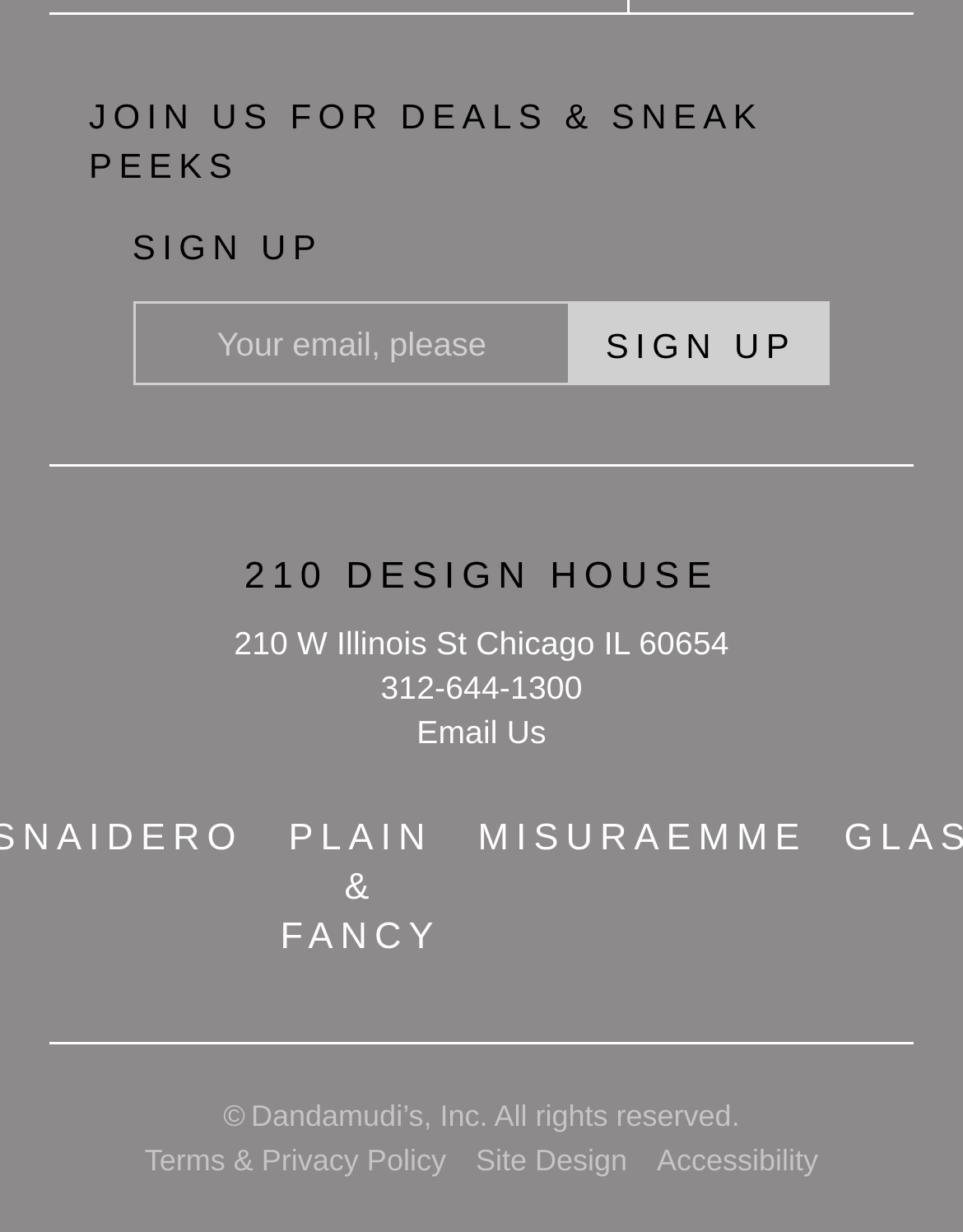Identify the bounding box coordinates of the region I need to click to complete this instruction: "Sign up for deals and sneak peeks".

[0.593, 0.245, 0.863, 0.313]